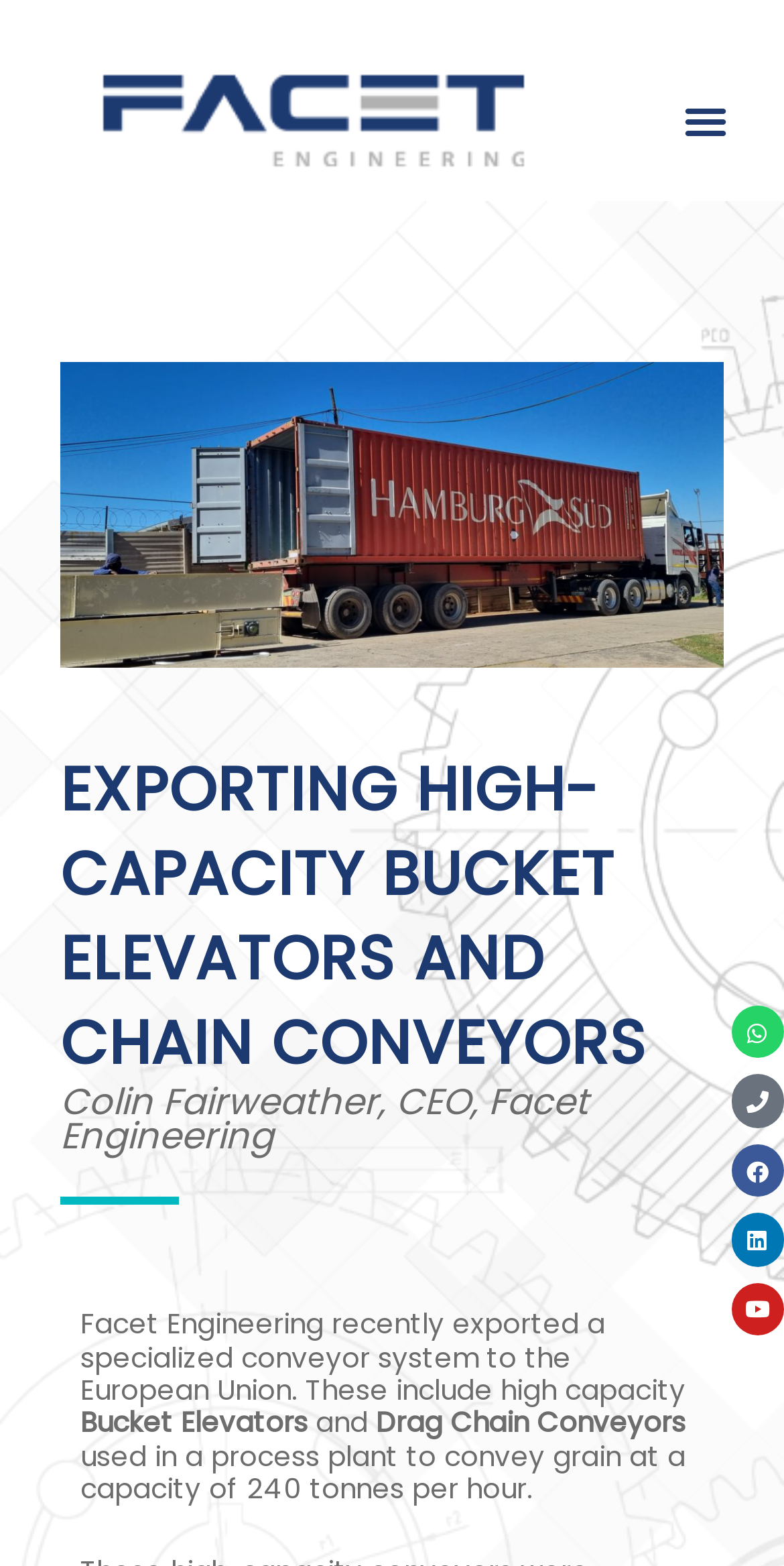Locate the bounding box coordinates of the element that should be clicked to execute the following instruction: "Click on Electronic colour sorters".

[0.092, 0.033, 0.708, 0.12]